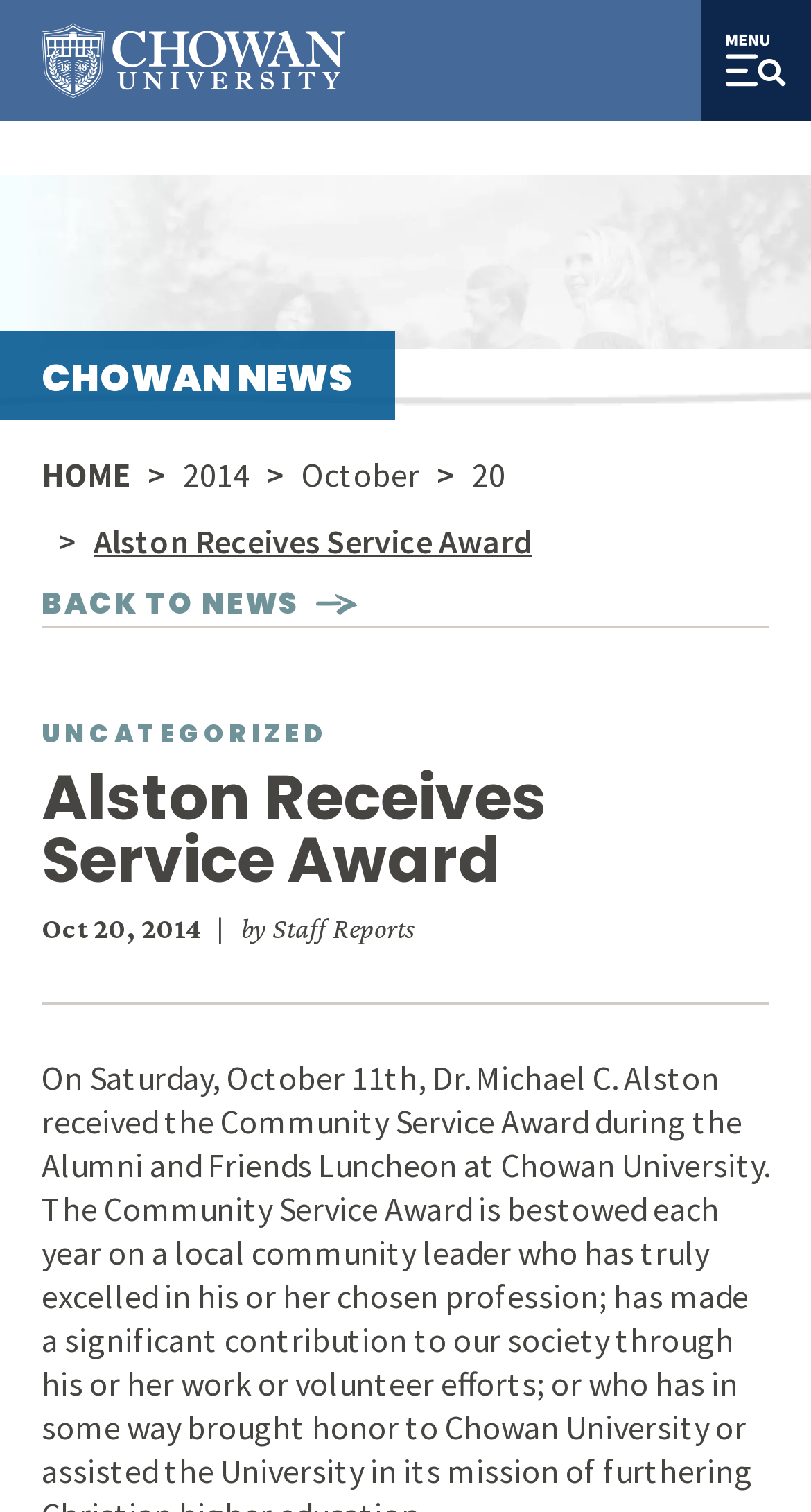Reply to the question below using a single word or brief phrase:
How many links are in the breadcrumb navigation?

4